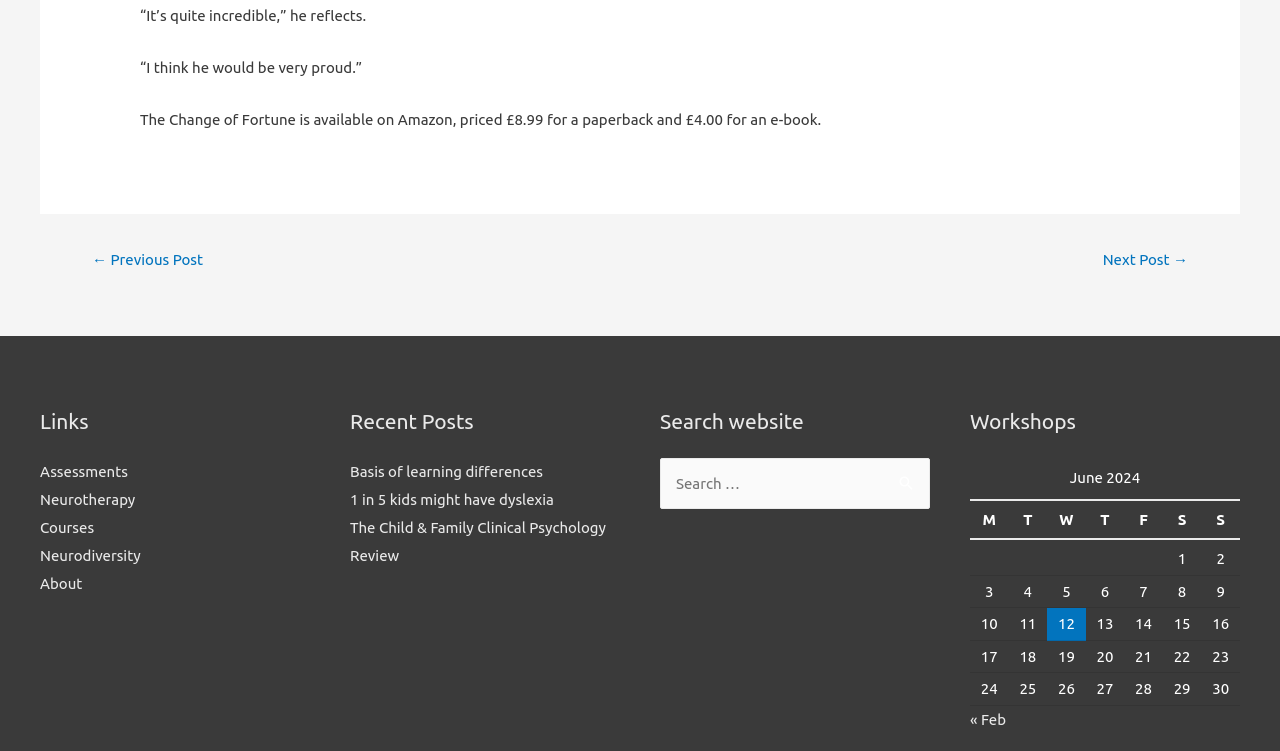What is the navigation section that allows users to move to previous and next posts?
Analyze the screenshot and provide a detailed answer to the question.

The answer can be found by looking at the navigation sections on the webpage. The section that allows users to move to previous and next posts is labeled as 'Post navigation' and is located above the 'Links' section.